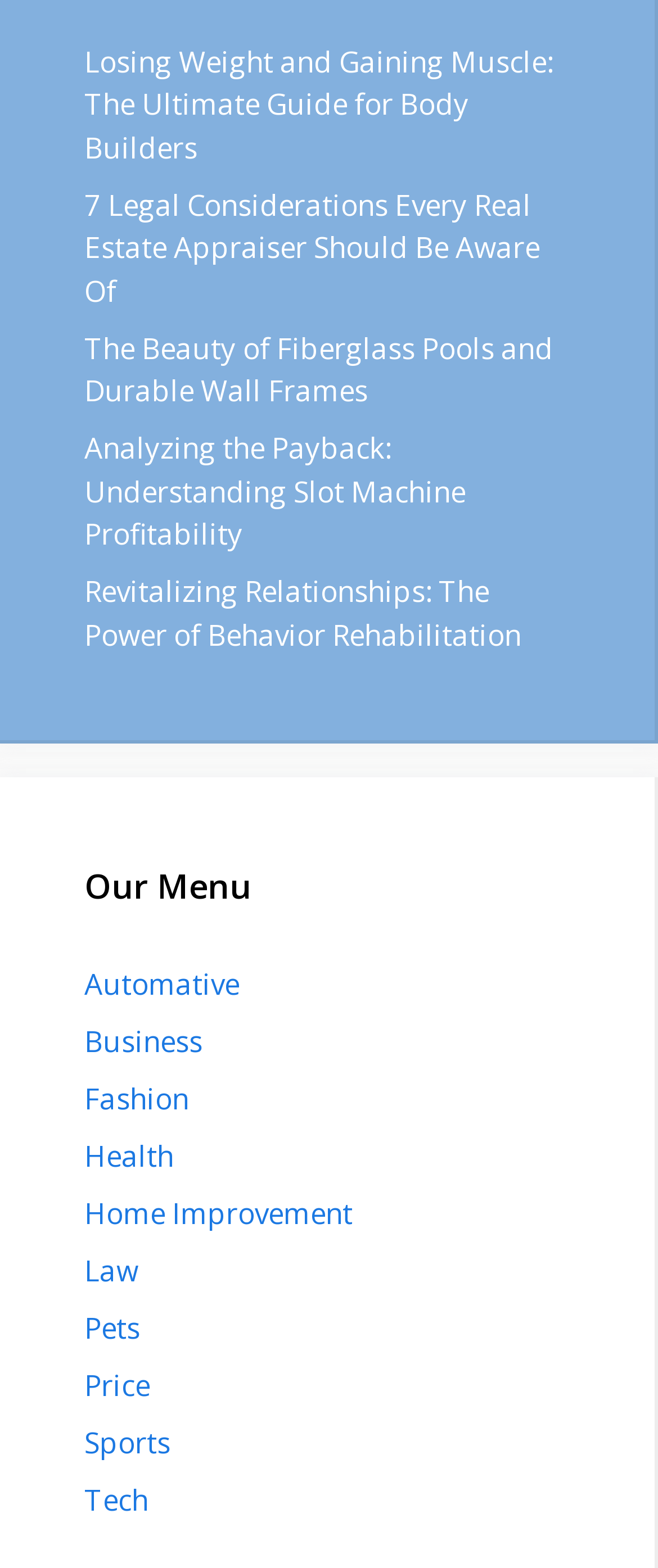Please indicate the bounding box coordinates for the clickable area to complete the following task: "View the Law category". The coordinates should be specified as four float numbers between 0 and 1, i.e., [left, top, right, bottom].

[0.128, 0.798, 0.21, 0.823]